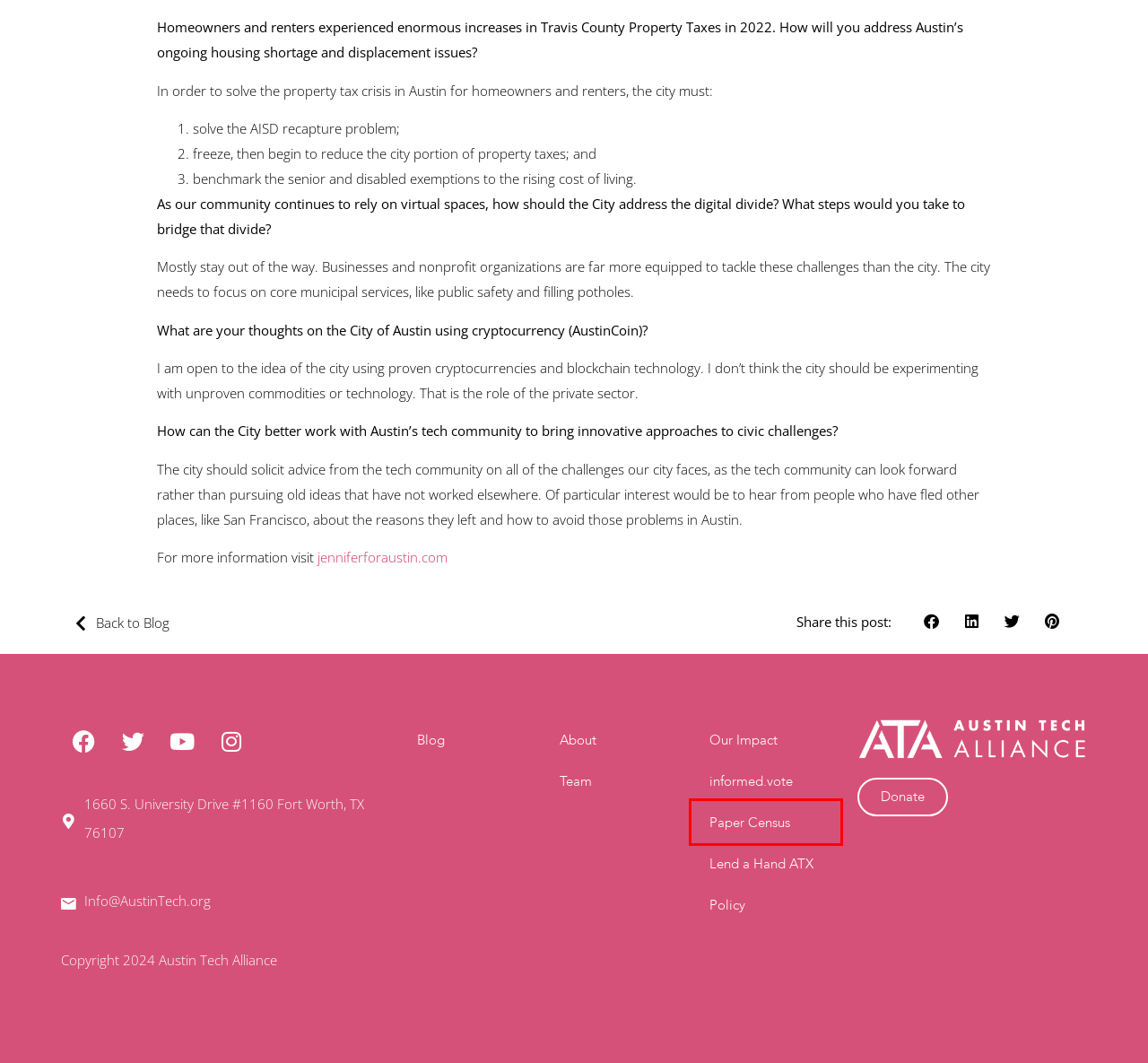Inspect the screenshot of a webpage with a red rectangle bounding box. Identify the webpage description that best corresponds to the new webpage after clicking the element inside the bounding box. Here are the candidates:
A. Austin Tech Alliance Announces tech volunteering website, Lend a Hand ATX - ATA
B. Home - Jennifer Virden
C. Contact - ATA
D. Our Impact - ATA
E. Policy - ATA
F. Paper Census - ATA
G. Team - ATA
H. informed.vote - ATA

F